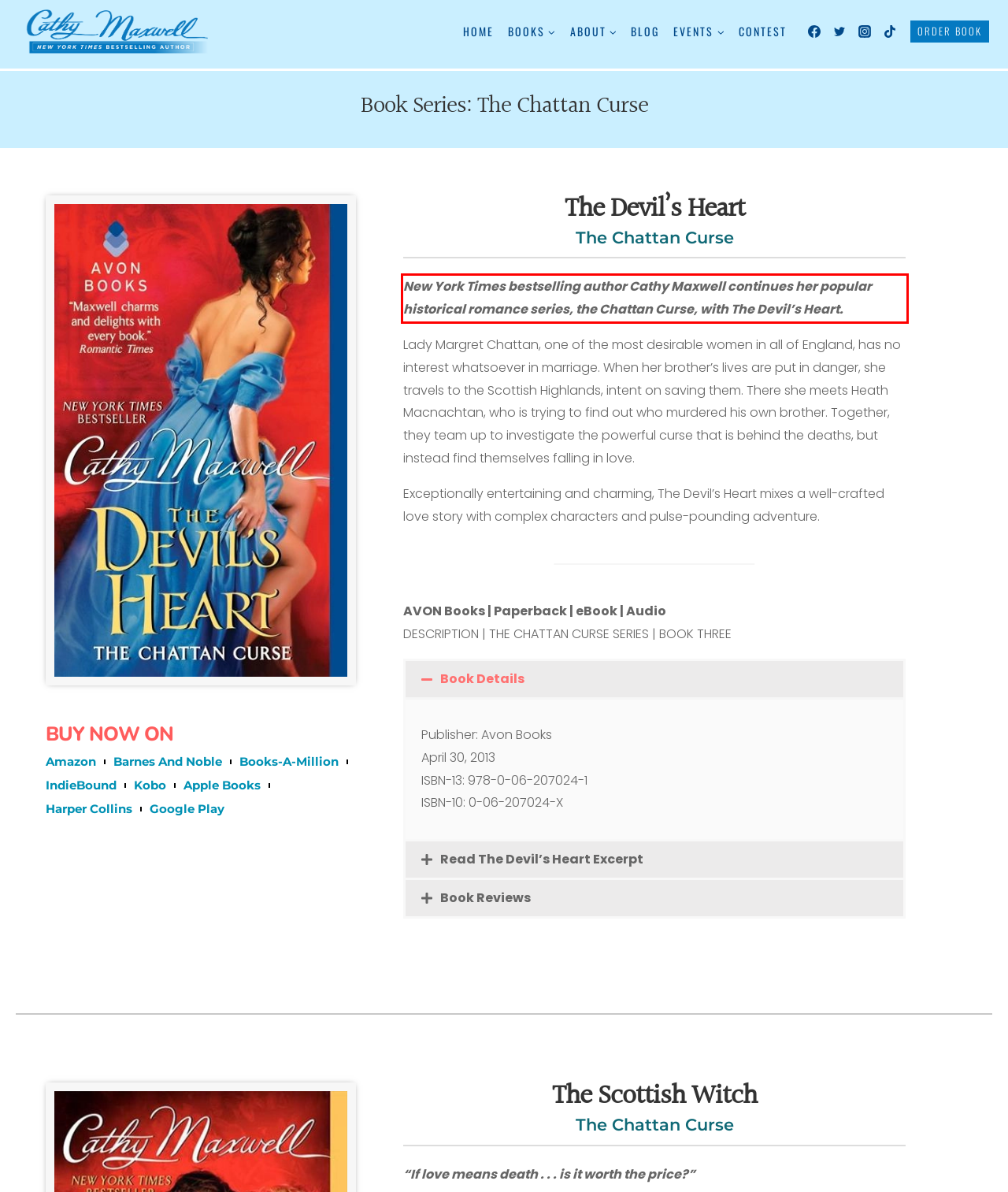Given the screenshot of the webpage, identify the red bounding box, and recognize the text content inside that red bounding box.

New York Times bestselling author Cathy Maxwell continues her popular historical romance series, the Chattan Curse, with The Devil’s Heart.